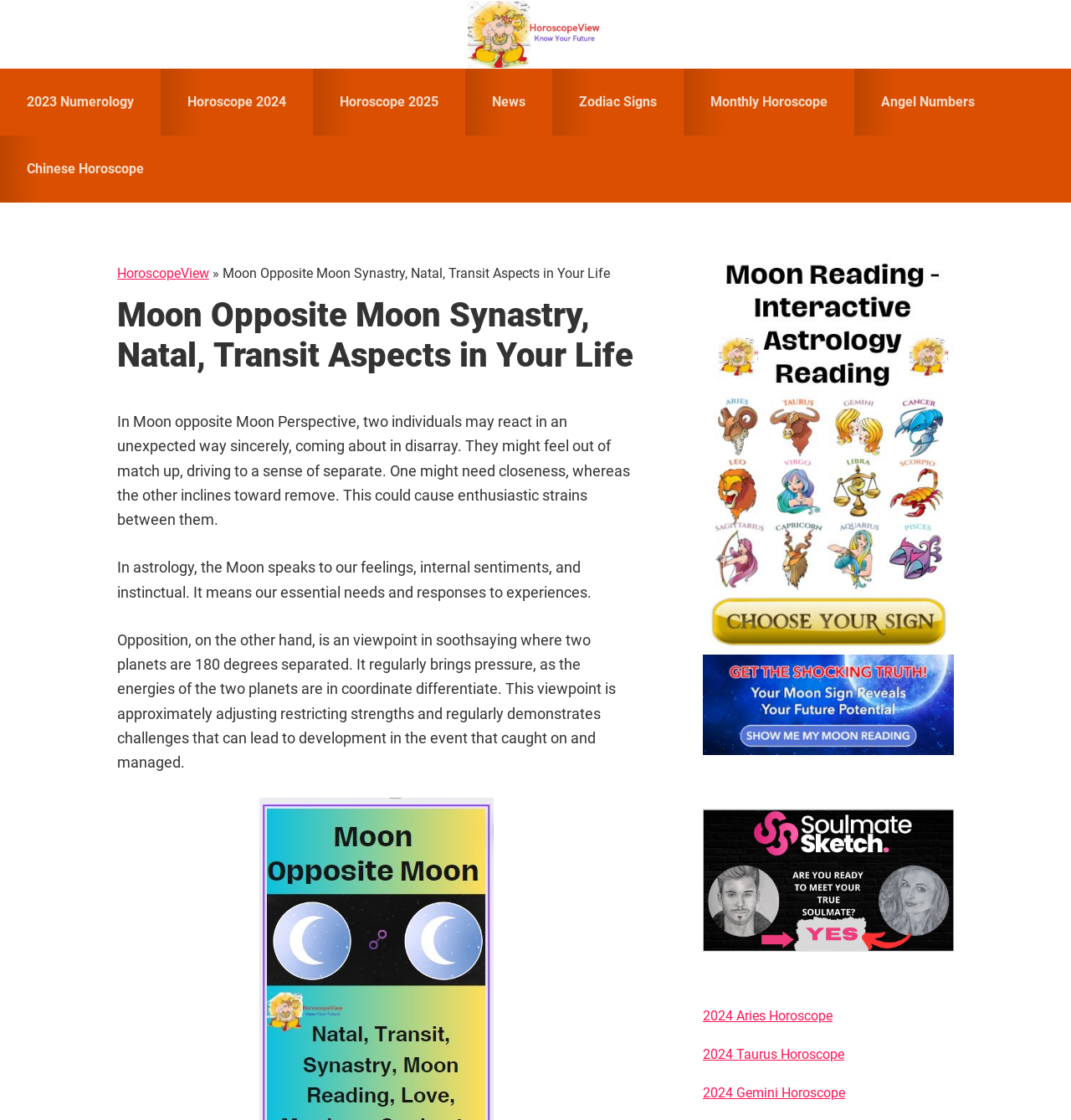Please reply with a single word or brief phrase to the question: 
How many interactive astrology readings are available in the sidebar?

1